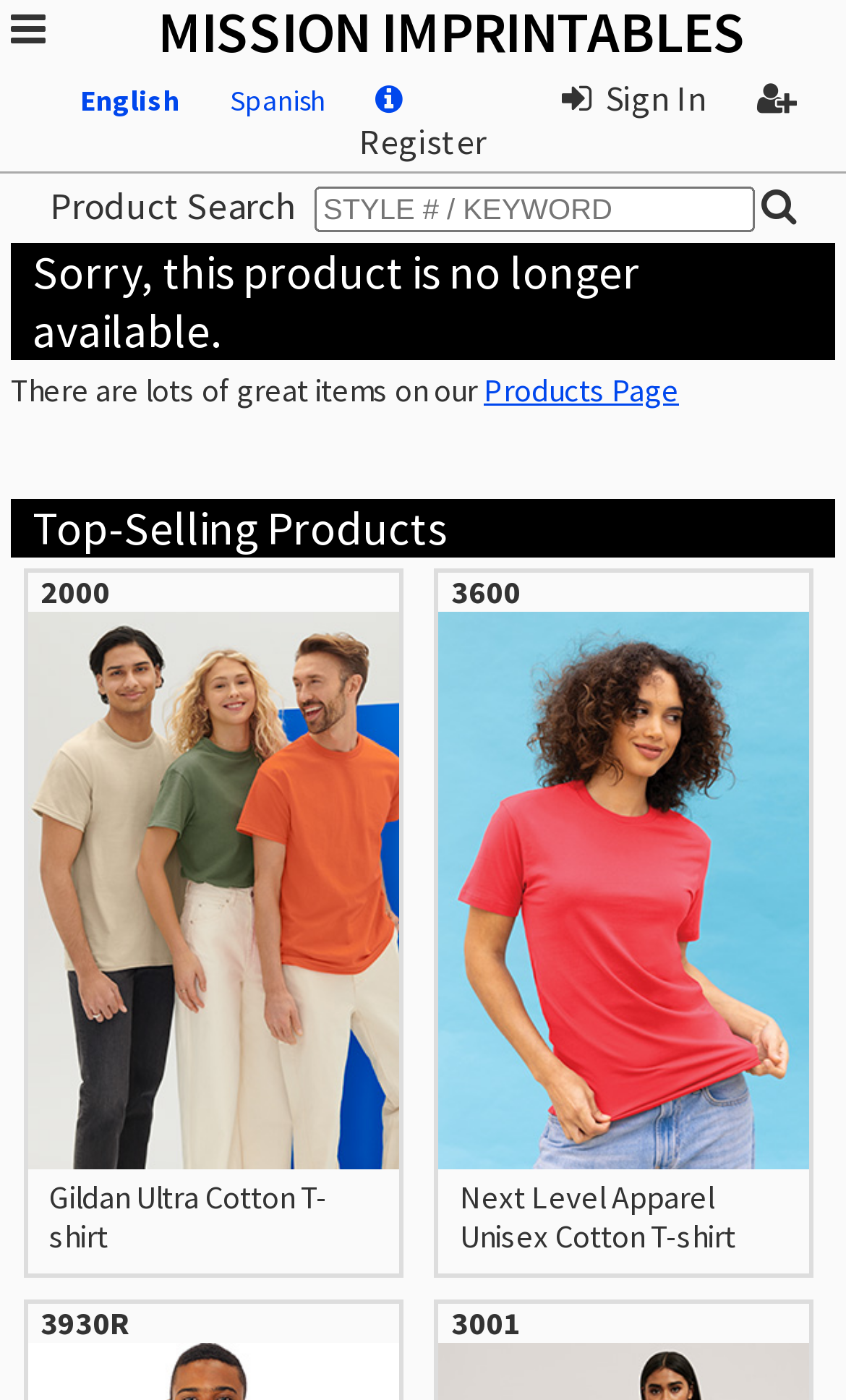Please specify the bounding box coordinates of the clickable section necessary to execute the following command: "Explore top-selling products".

[0.013, 0.356, 0.987, 0.398]